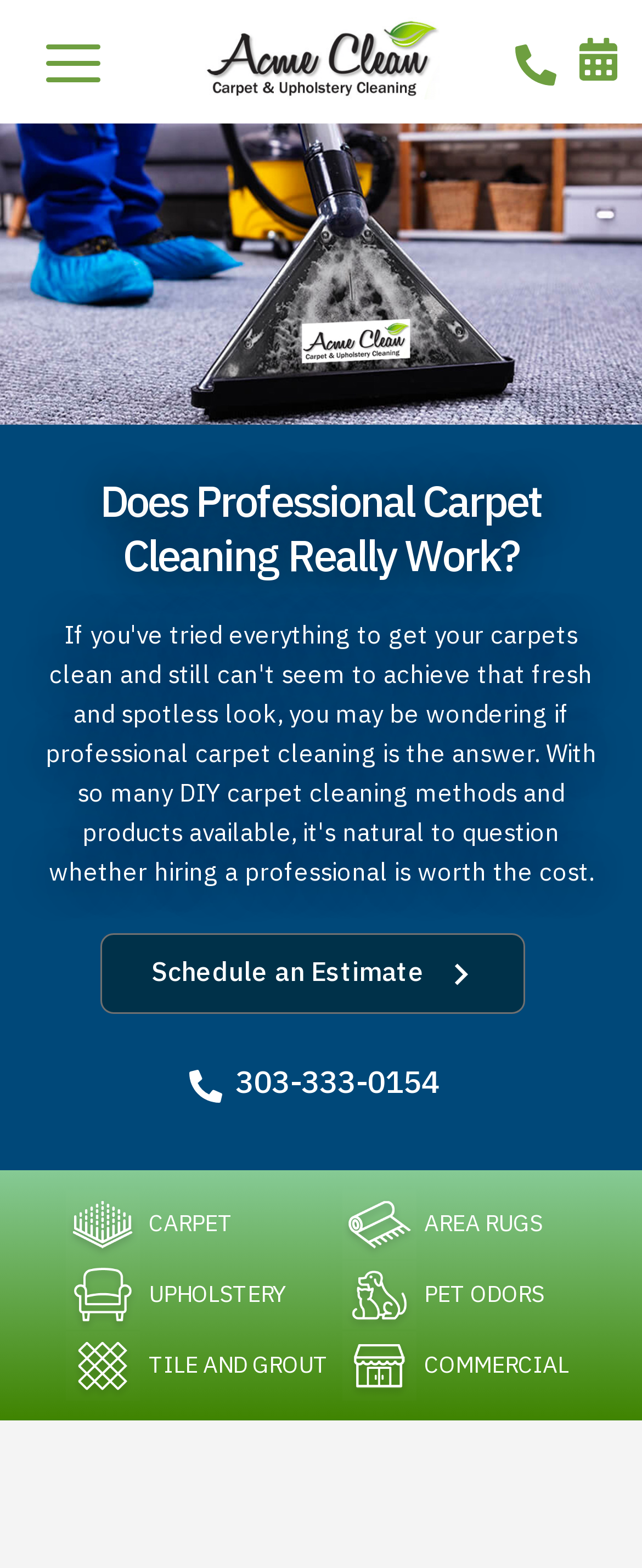Find the bounding box coordinates for the HTML element described as: "parent_node: SERVICES aria-label="Menu Trigger"". The coordinates should consist of four float values between 0 and 1, i.e., [left, top, right, bottom].

[0.038, 0.014, 0.167, 0.066]